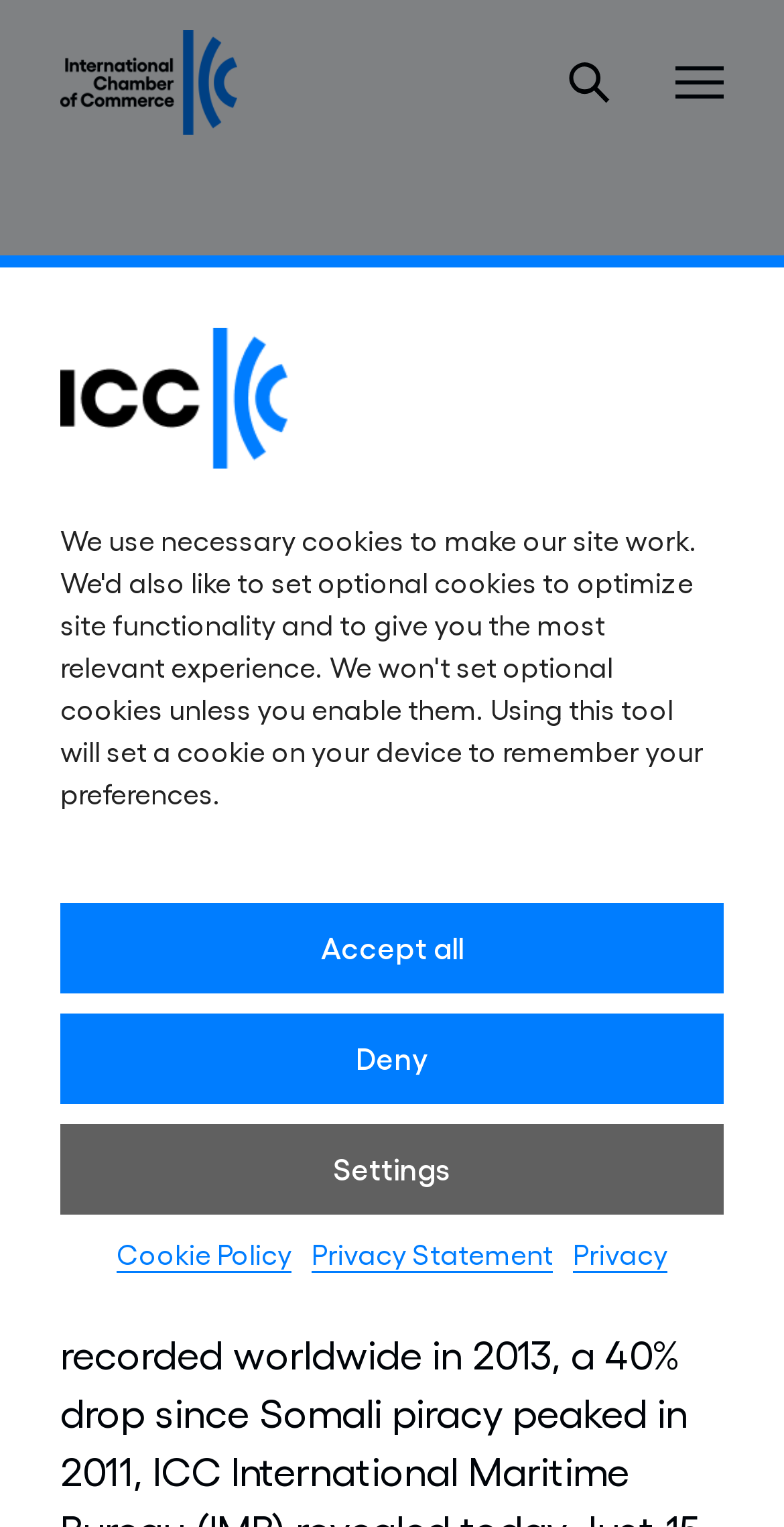Identify the bounding box coordinates for the region of the element that should be clicked to carry out the instruction: "Open the menu". The bounding box coordinates should be four float numbers between 0 and 1, i.e., [left, top, right, bottom].

[0.841, 0.028, 0.944, 0.08]